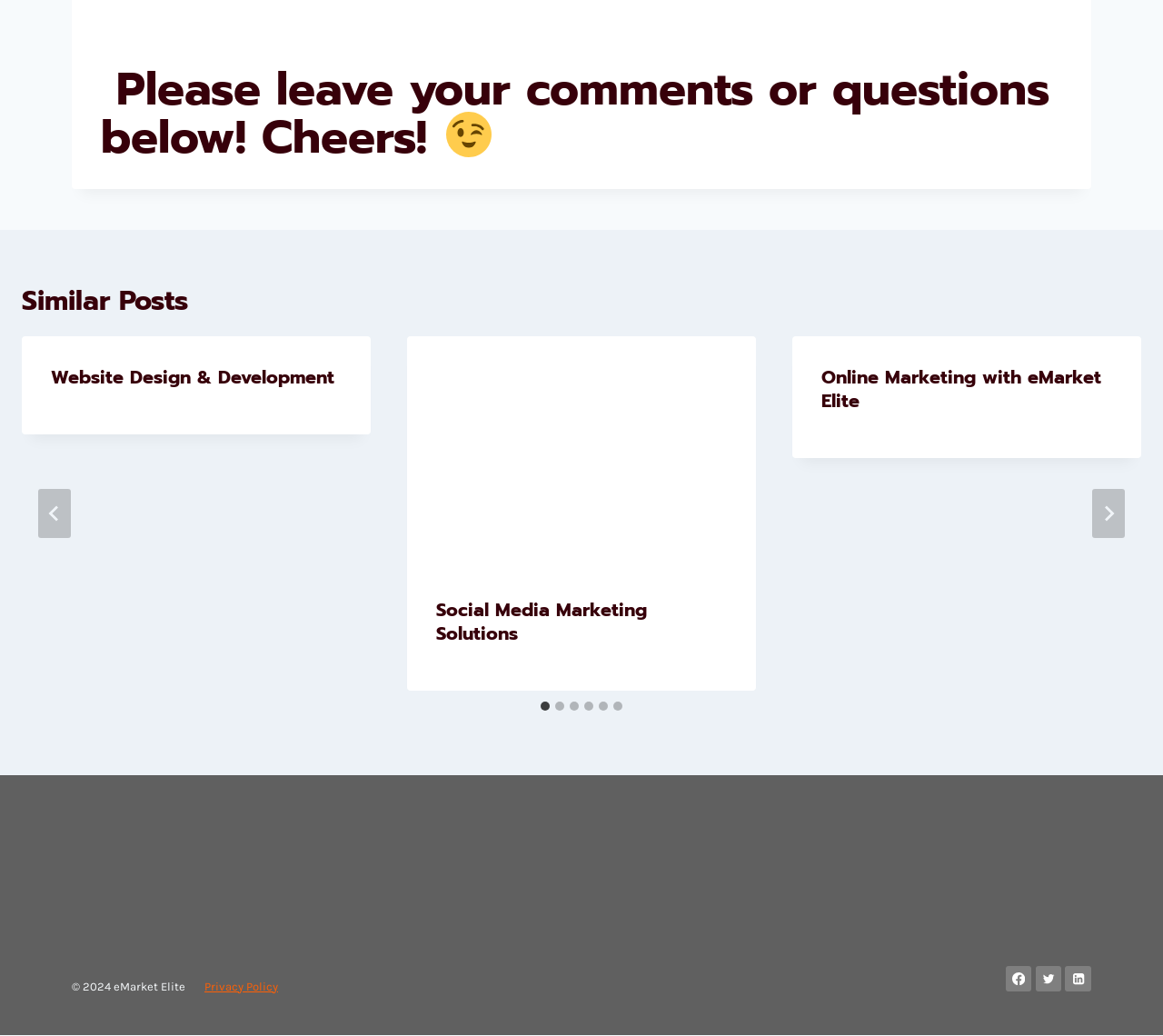Please determine the bounding box coordinates of the element's region to click in order to carry out the following instruction: "Click the 'Facebook' link". The coordinates should be four float numbers between 0 and 1, i.e., [left, top, right, bottom].

[0.865, 0.932, 0.887, 0.957]